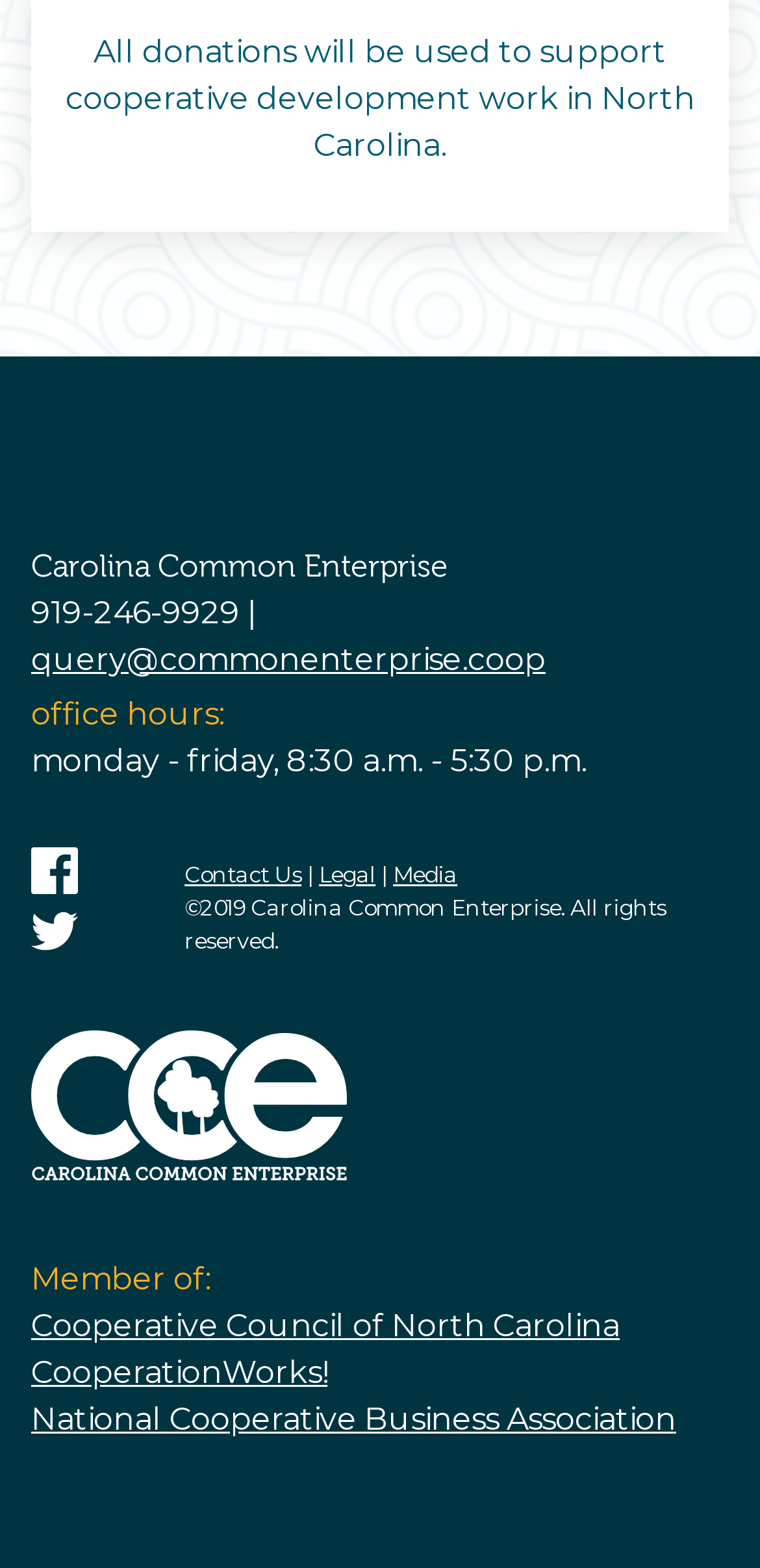Please predict the bounding box coordinates of the element's region where a click is necessary to complete the following instruction: "Send an email to query@commonenterprise.coop". The coordinates should be represented by four float numbers between 0 and 1, i.e., [left, top, right, bottom].

[0.041, 0.408, 0.718, 0.432]